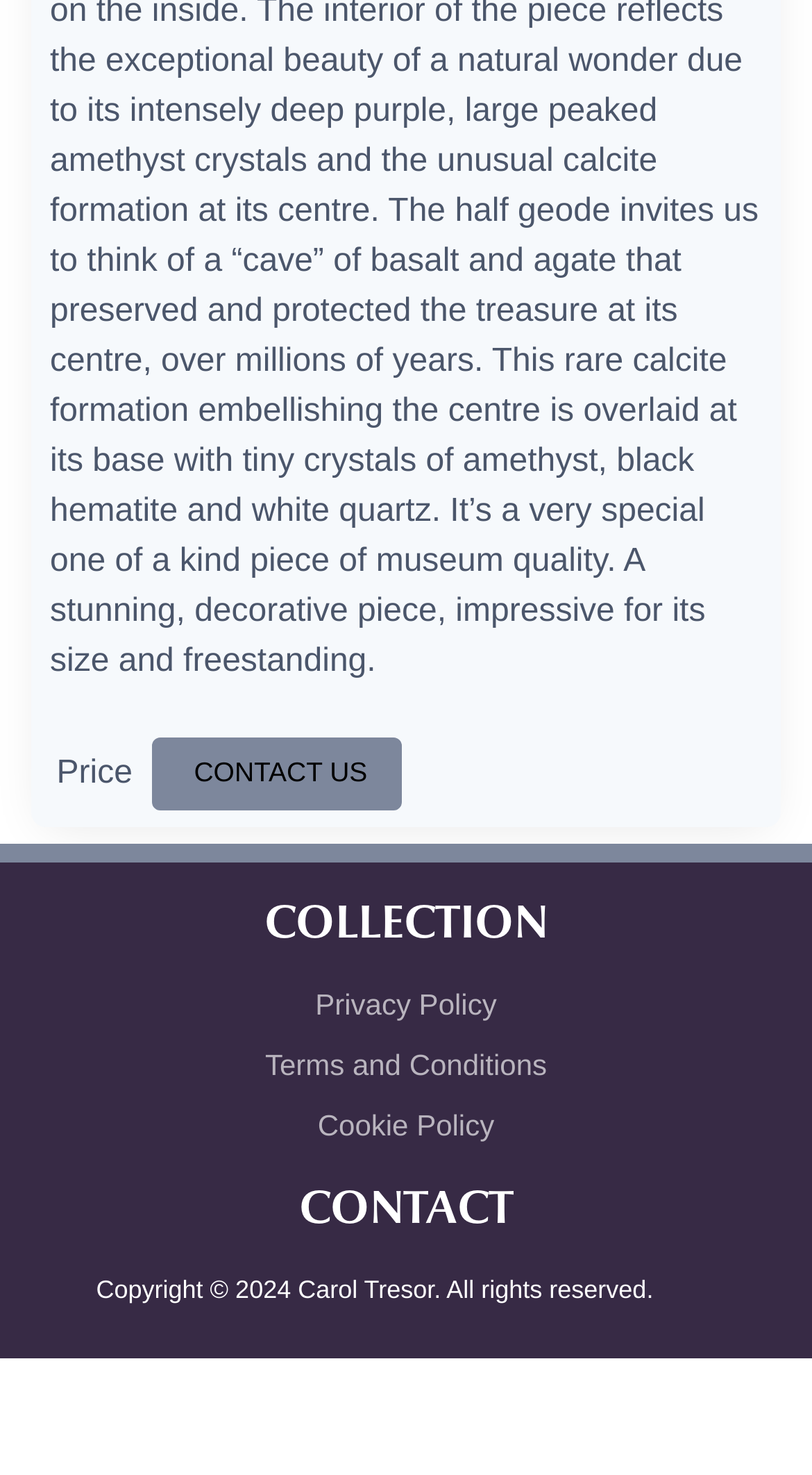Please give a short response to the question using one word or a phrase:
Who owns the copyright of this website?

Carol Tresor